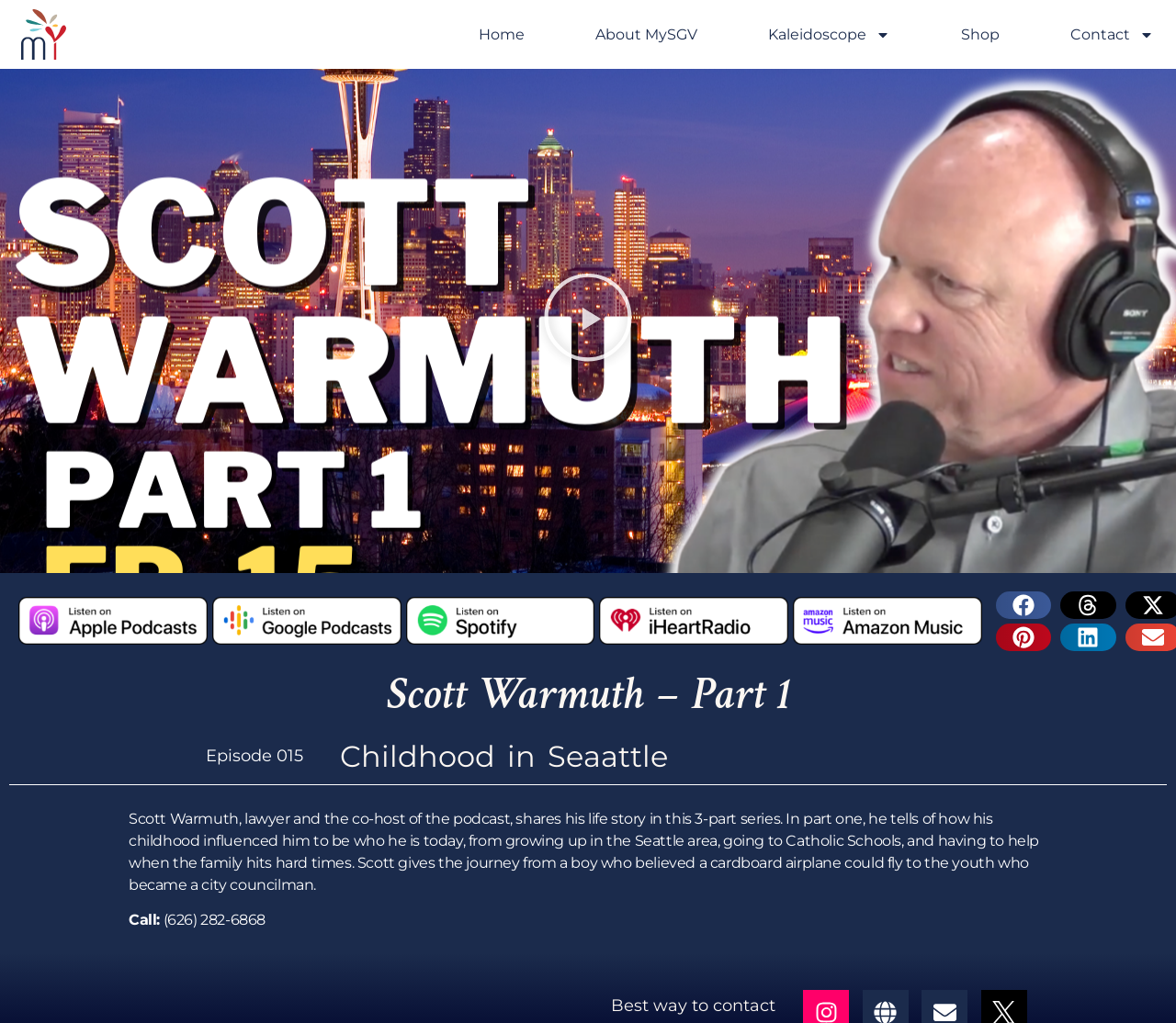Locate the bounding box coordinates of the clickable area to execute the instruction: "Click the 'About MySGV' link". Provide the coordinates as four float numbers between 0 and 1, represented as [left, top, right, bottom].

[0.495, 0.02, 0.604, 0.048]